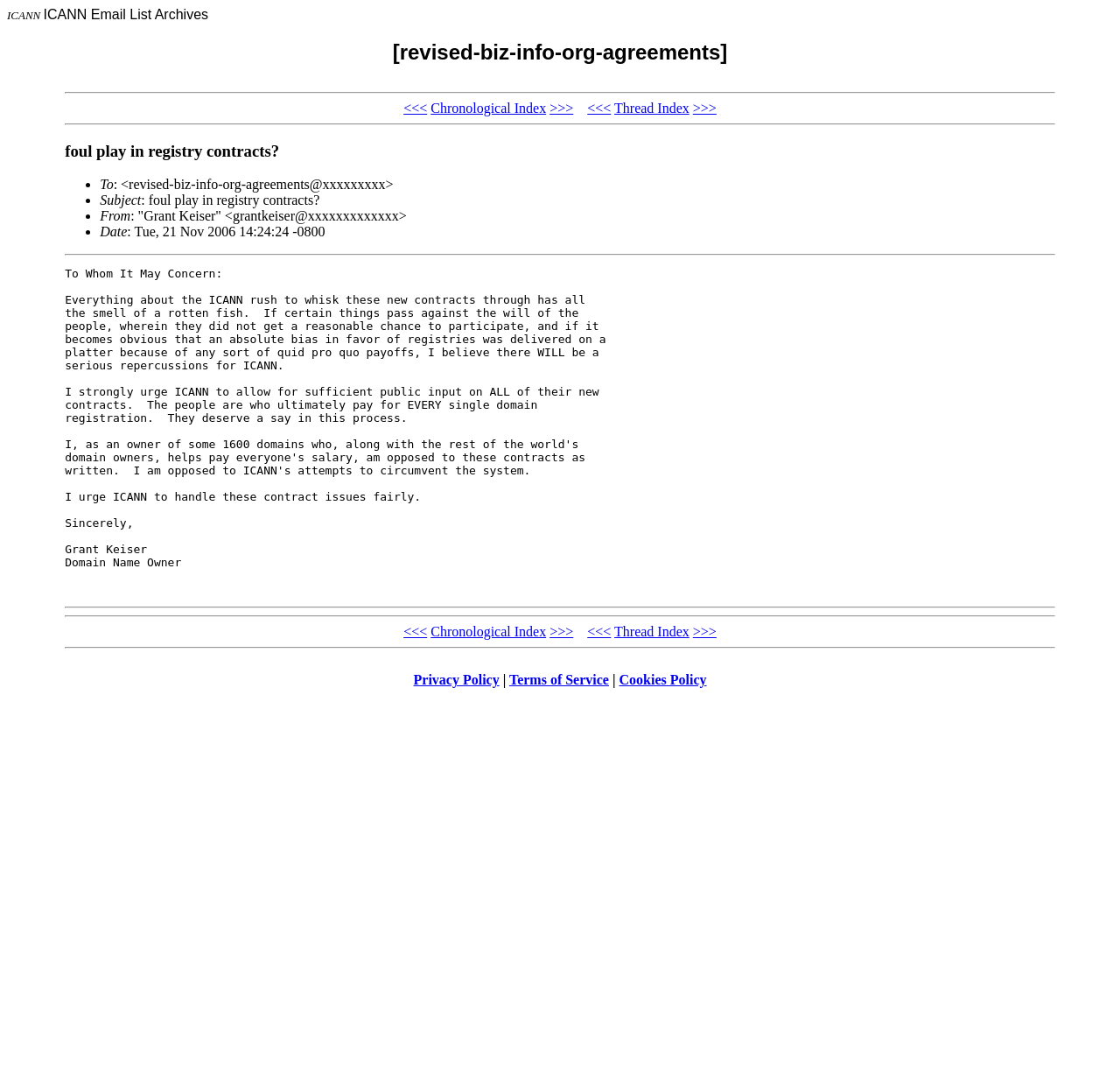Provide your answer in one word or a succinct phrase for the question: 
How many links are there in the email content?

7